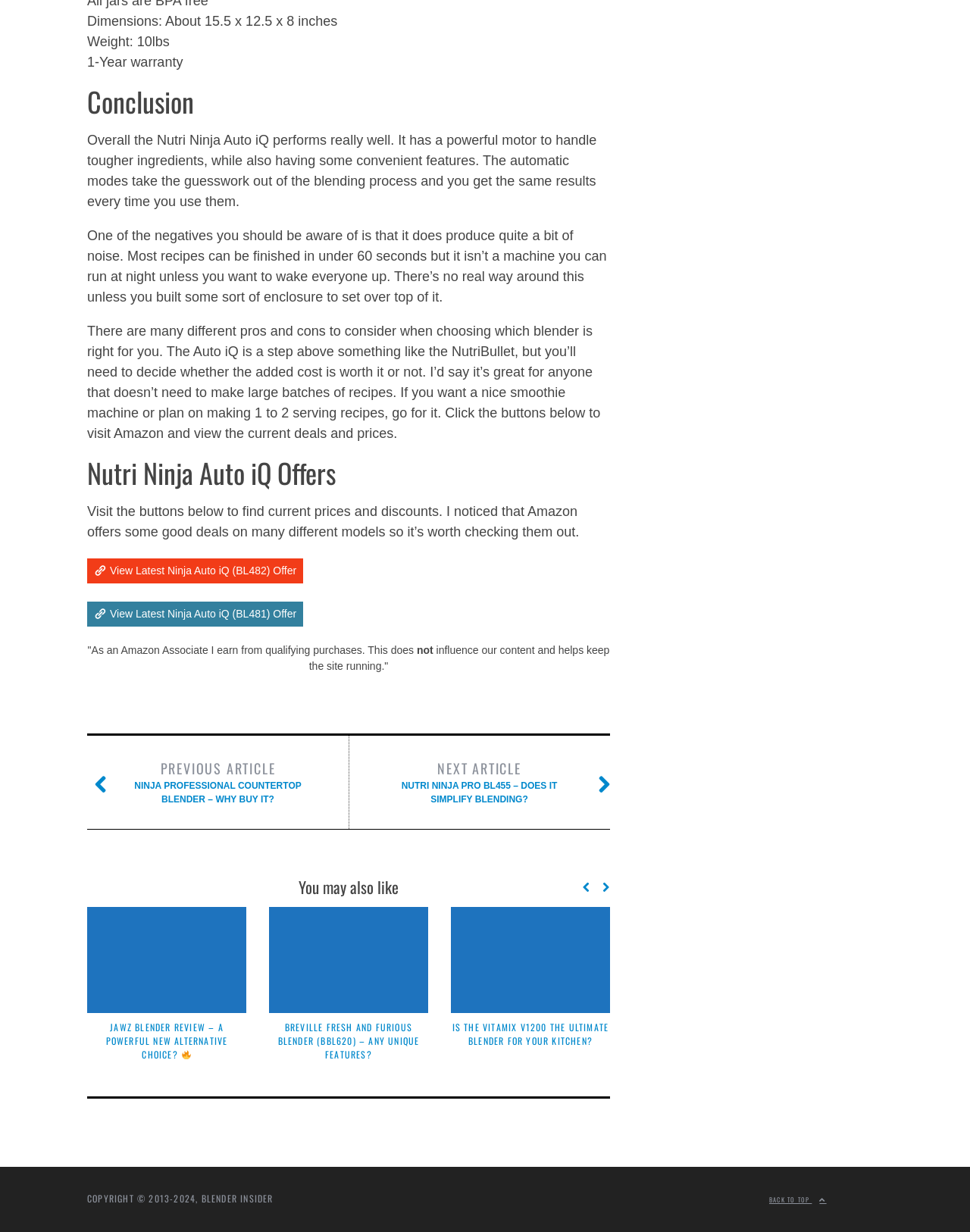Pinpoint the bounding box coordinates for the area that should be clicked to perform the following instruction: "View Latest Ninja Auto iQ (BL482) Offer".

[0.09, 0.453, 0.313, 0.474]